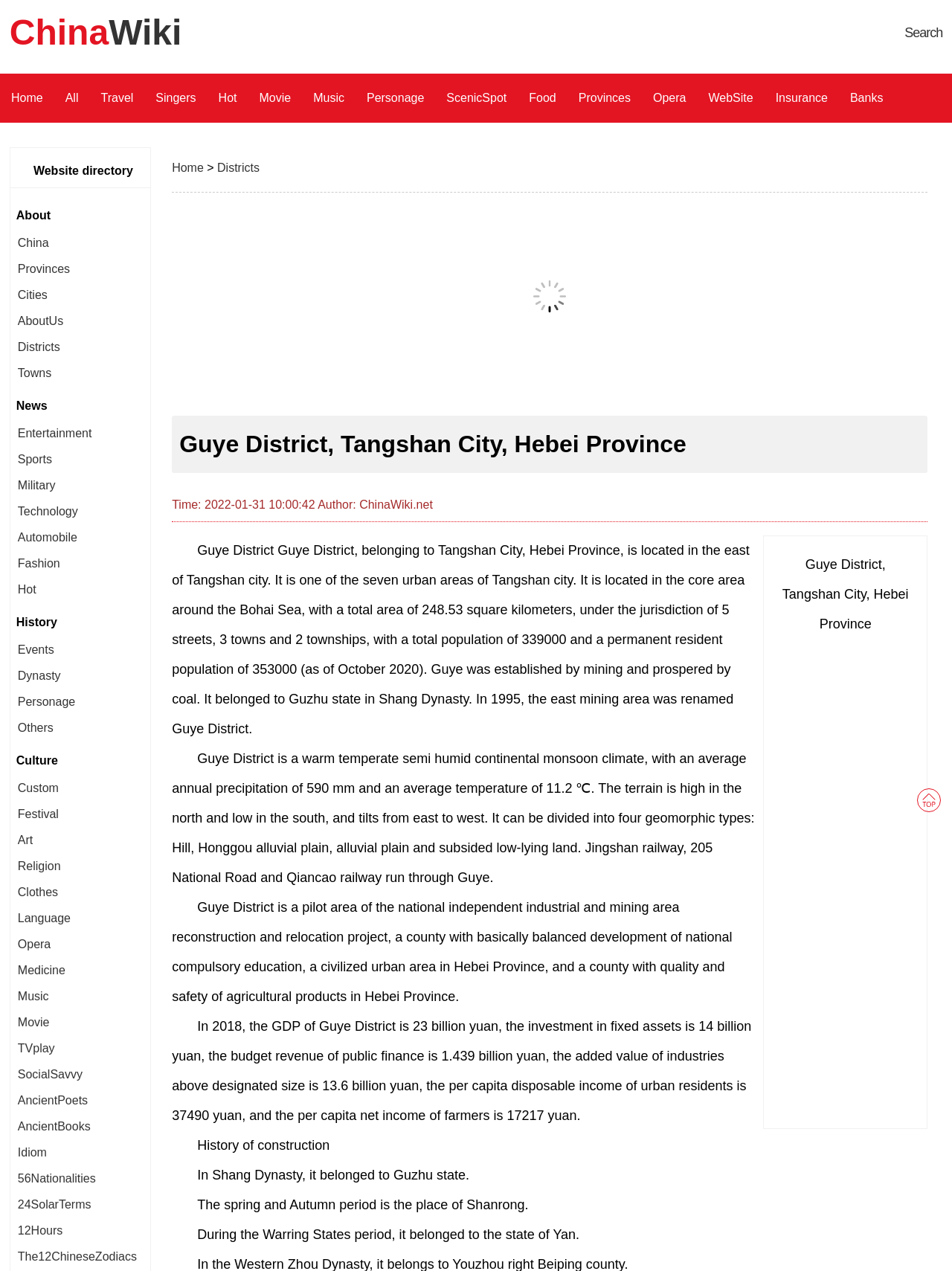Pinpoint the bounding box coordinates of the clickable element needed to complete the instruction: "Click on the 'Home' link". The coordinates should be provided as four float numbers between 0 and 1: [left, top, right, bottom].

[0.012, 0.058, 0.045, 0.097]